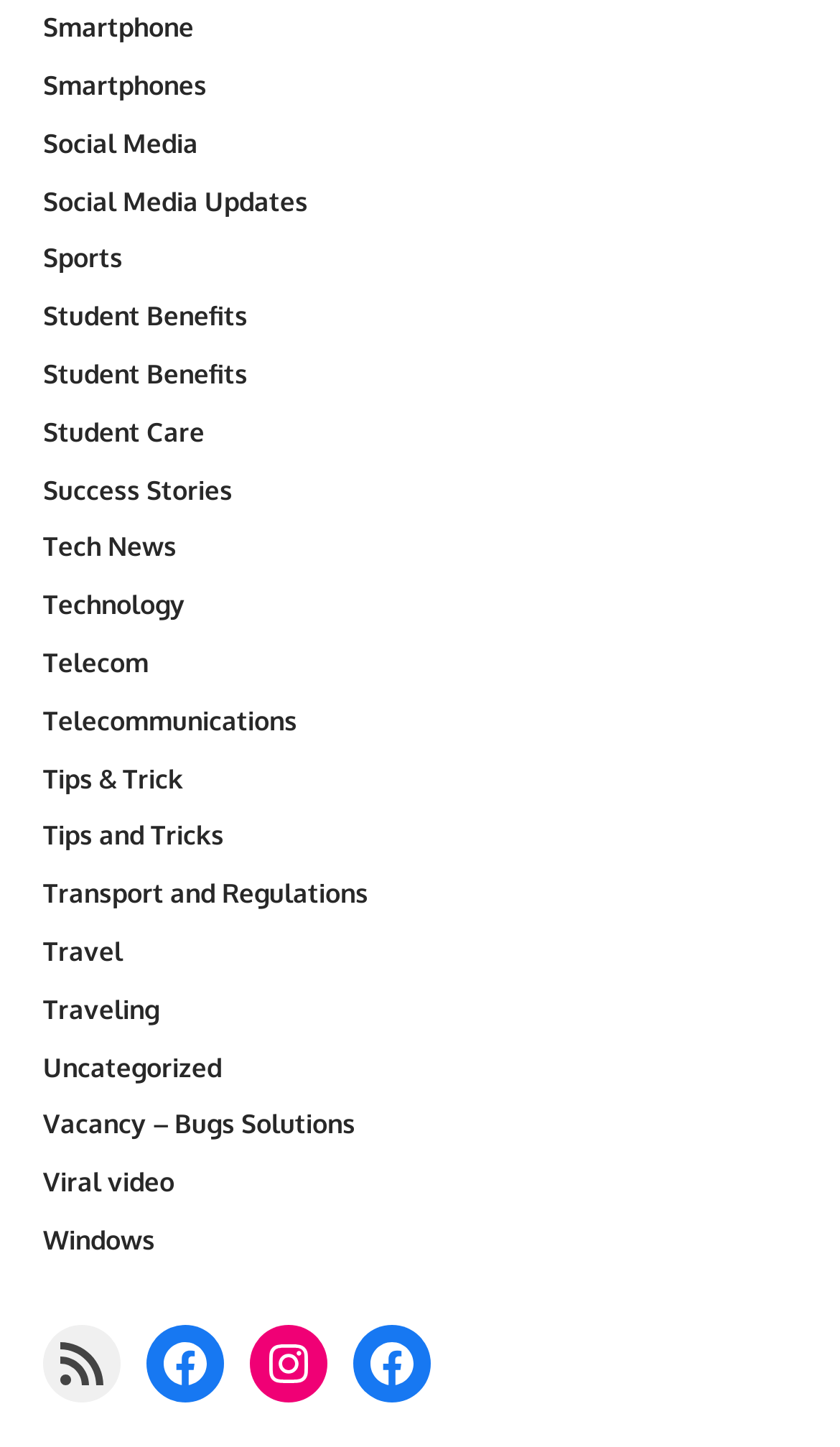Please reply to the following question using a single word or phrase: 
What is the category related to education?

Student Benefits